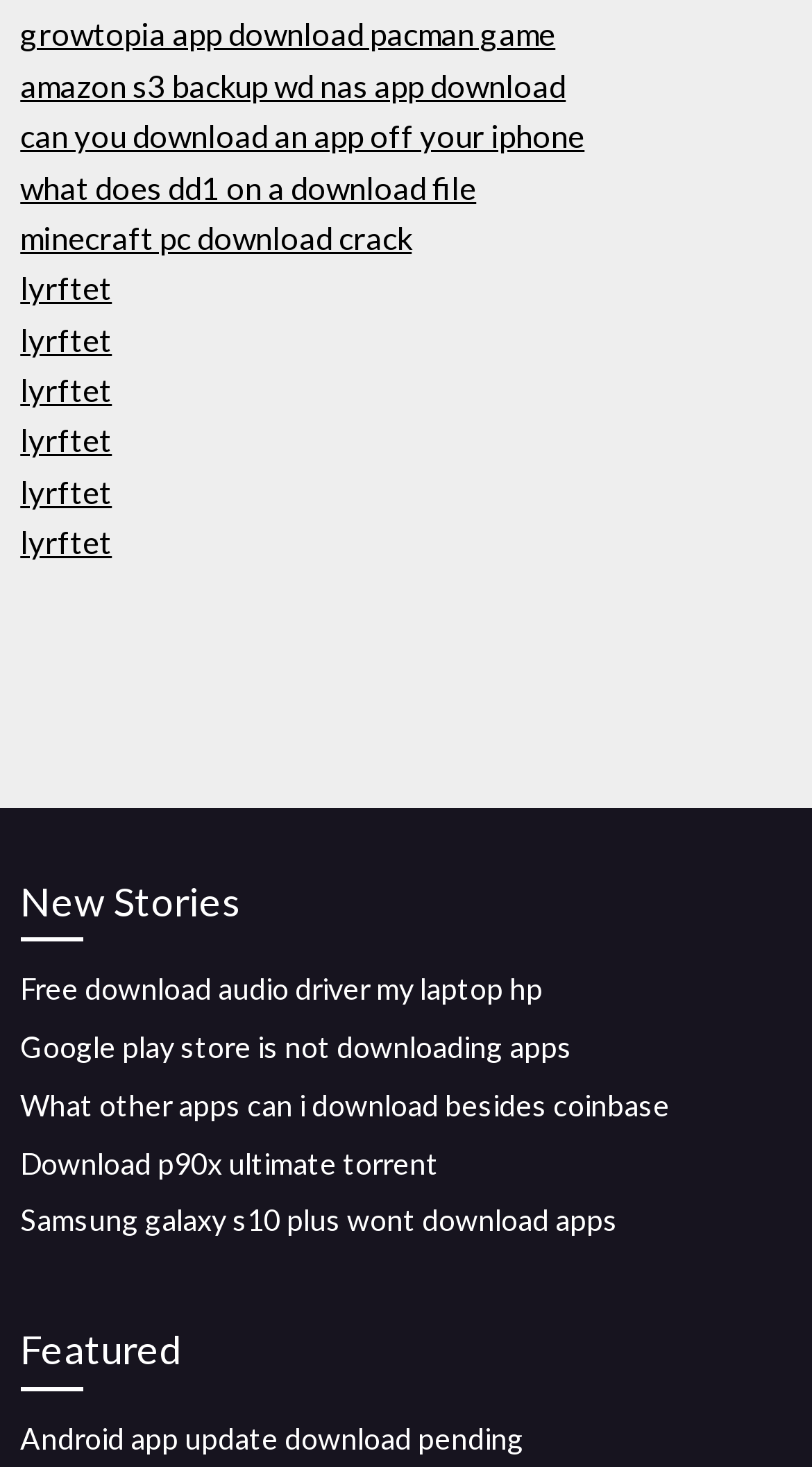Based on the element description "lyrftet", predict the bounding box coordinates of the UI element.

[0.025, 0.287, 0.138, 0.313]